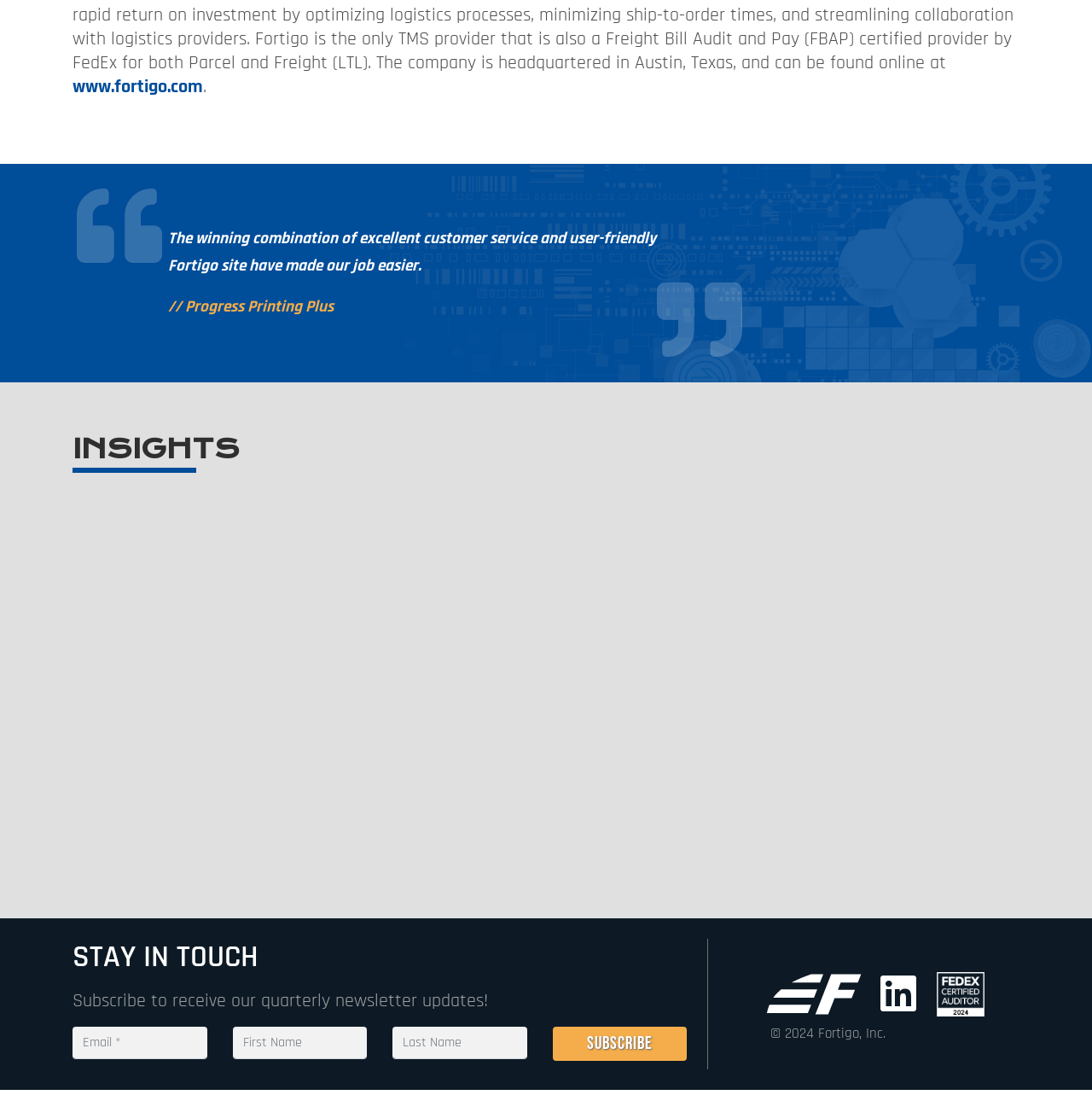Using the format (top-left x, top-left y, bottom-right x, bottom-right y), provide the bounding box coordinates for the described UI element. All values should be floating point numbers between 0 and 1: Download

[0.085, 0.81, 0.321, 0.845]